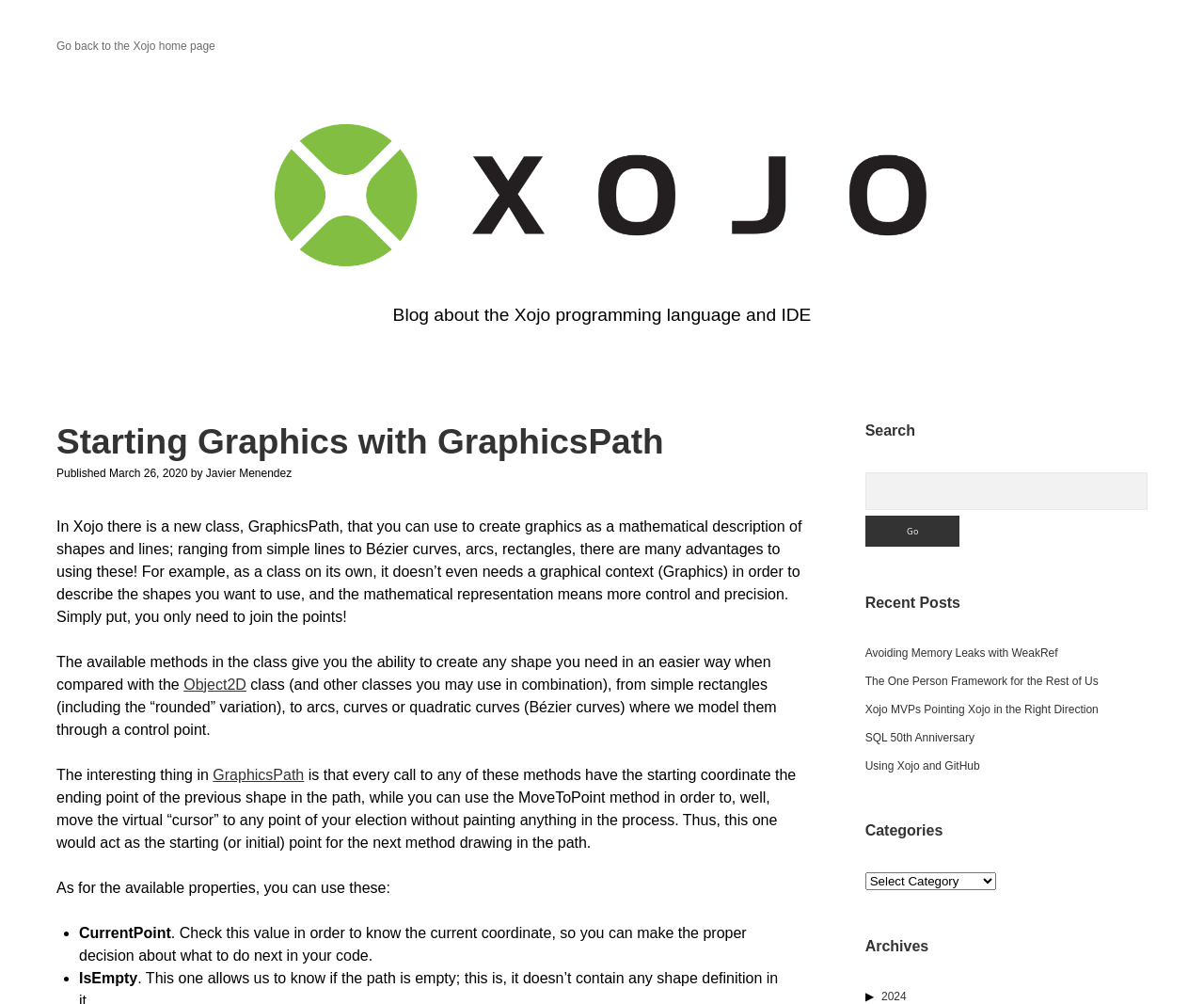Please identify the coordinates of the bounding box for the clickable region that will accomplish this instruction: "Read the recent post 'Avoiding Memory Leaks with WeakRef'".

[0.718, 0.644, 0.879, 0.657]